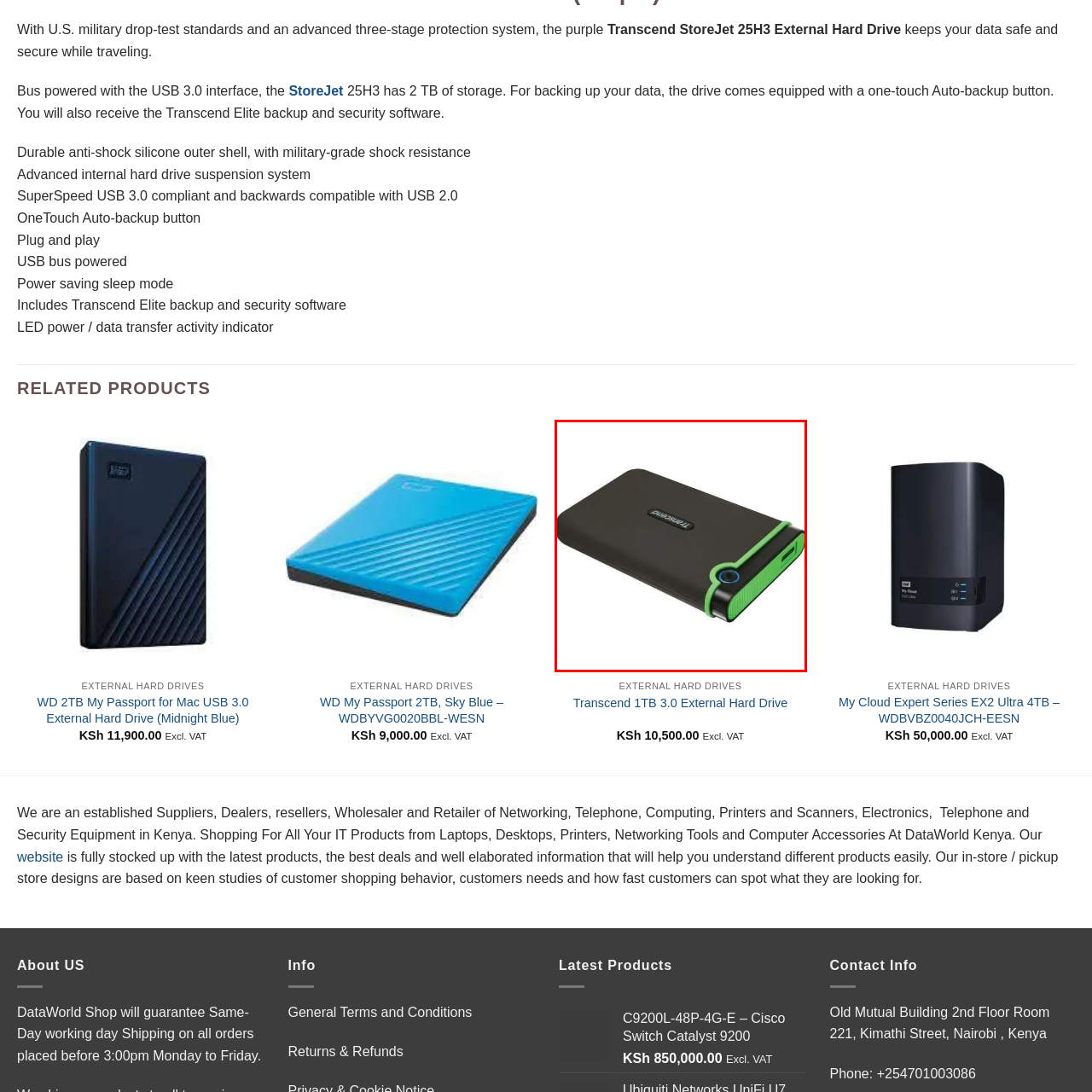Observe the content highlighted by the red box and supply a one-word or short phrase answer to the question: What type of interface does the drive utilize?

SuperSpeed USB 3.0